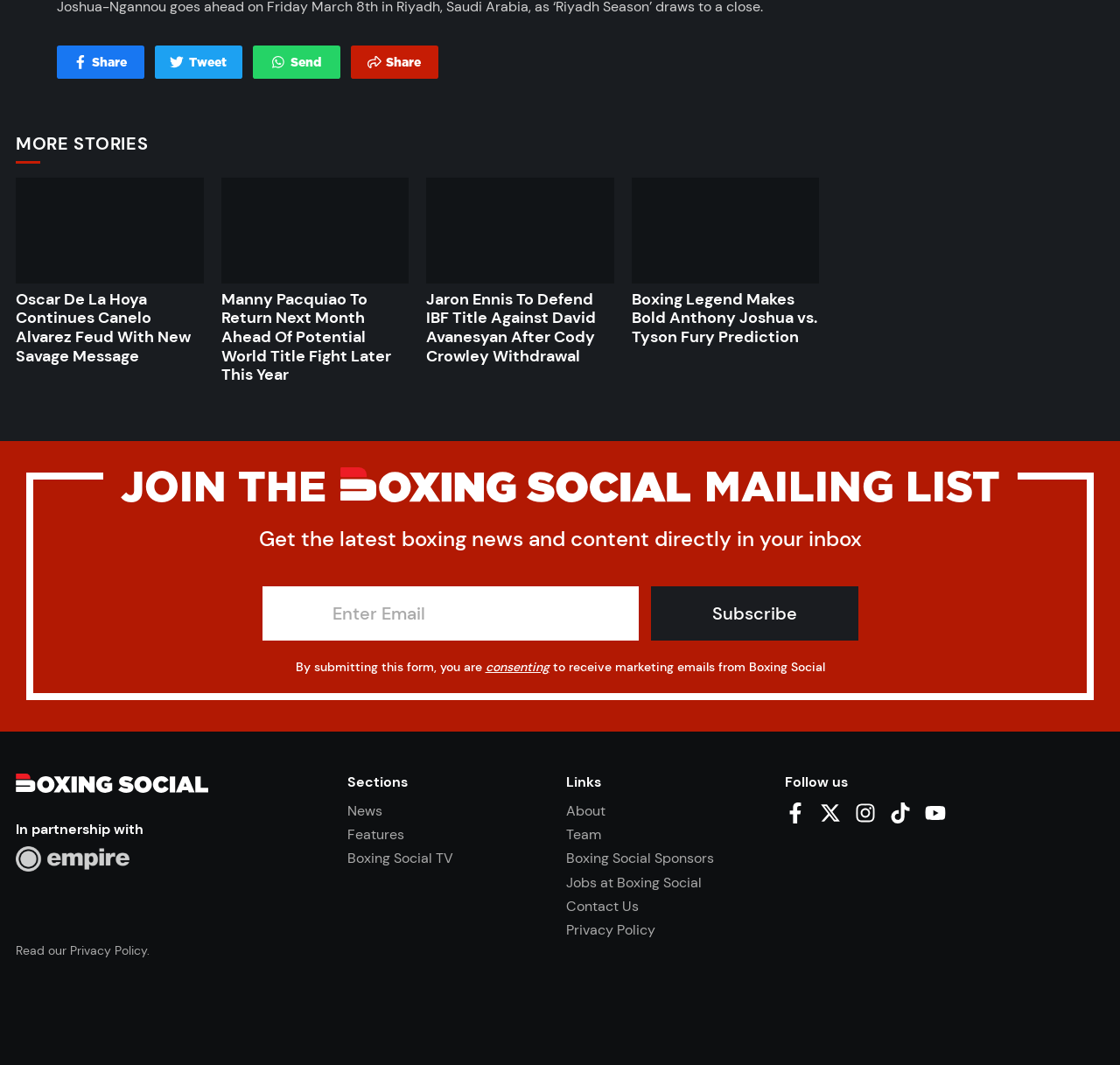Locate the bounding box of the UI element described by: "About" in the given webpage screenshot.

[0.506, 0.753, 0.541, 0.77]